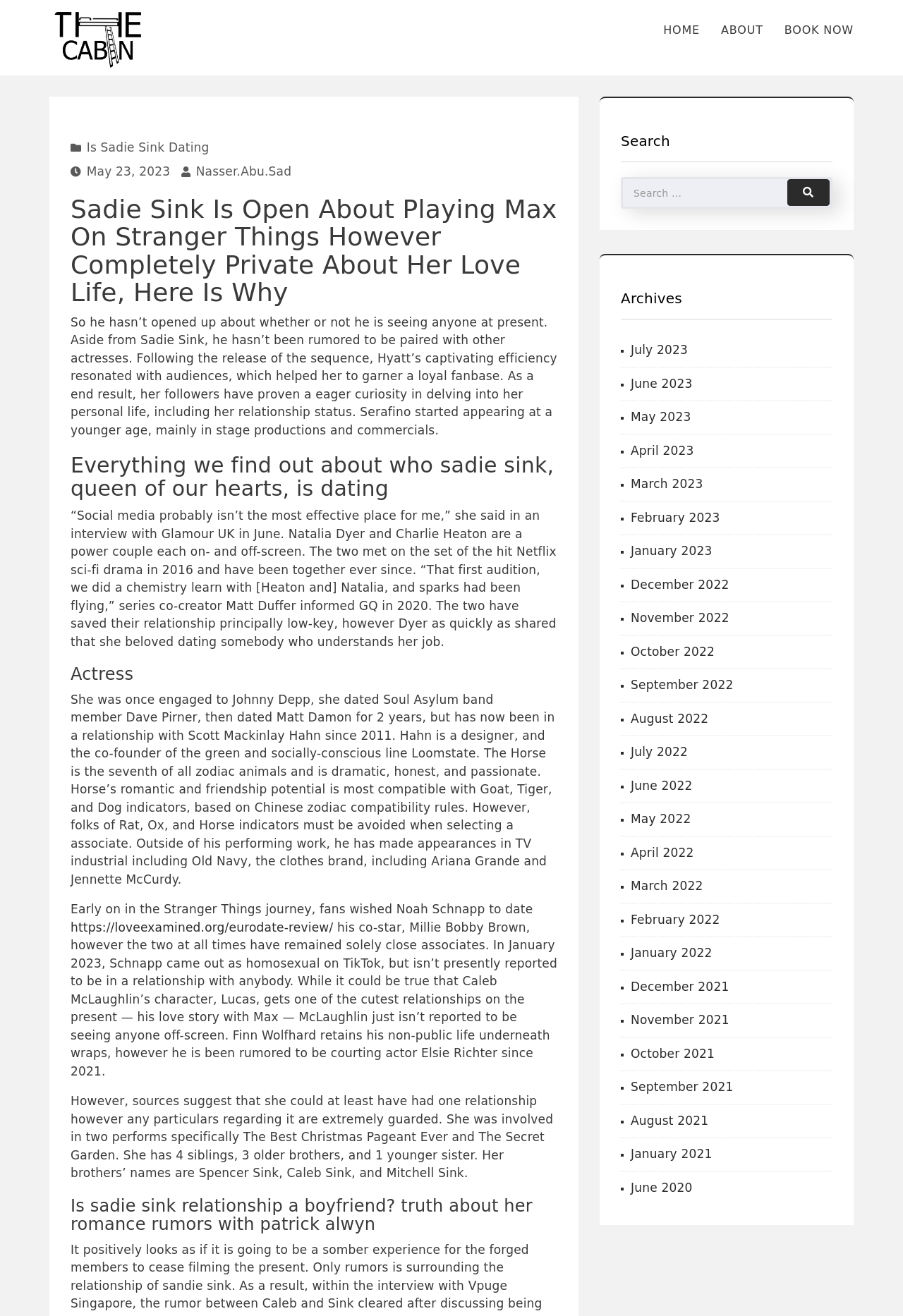Respond with a single word or short phrase to the following question: 
What is the name of Sadie Sink's co-star mentioned in the article?

Millie Bobby Brown